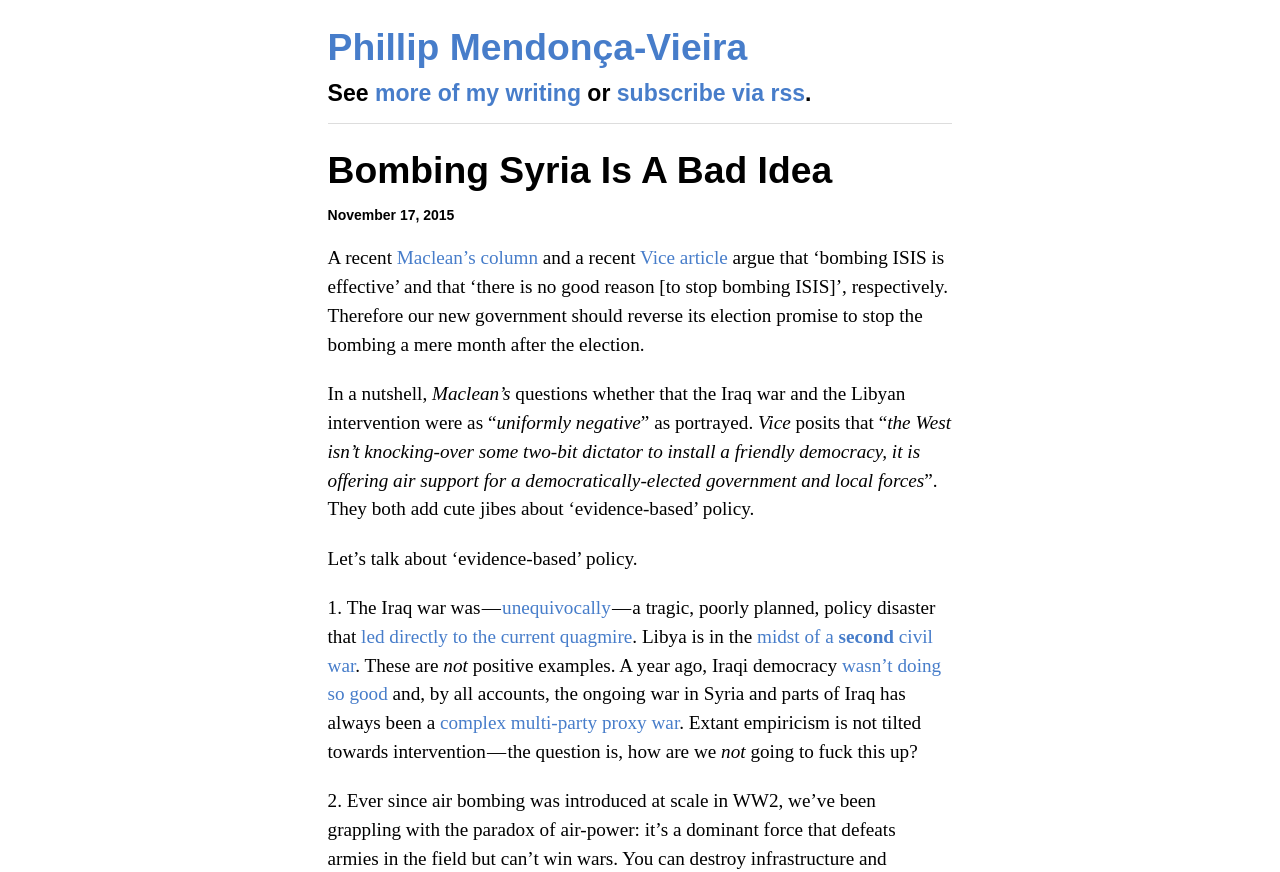What is the author's opinion on bombing ISIS?
Using the information from the image, answer the question thoroughly.

The author's opinion on bombing ISIS can be inferred from the text 'Therefore our new government should reverse its election promise to stop the bombing a mere month after the election.' This sentence implies that the author is against bombing ISIS.